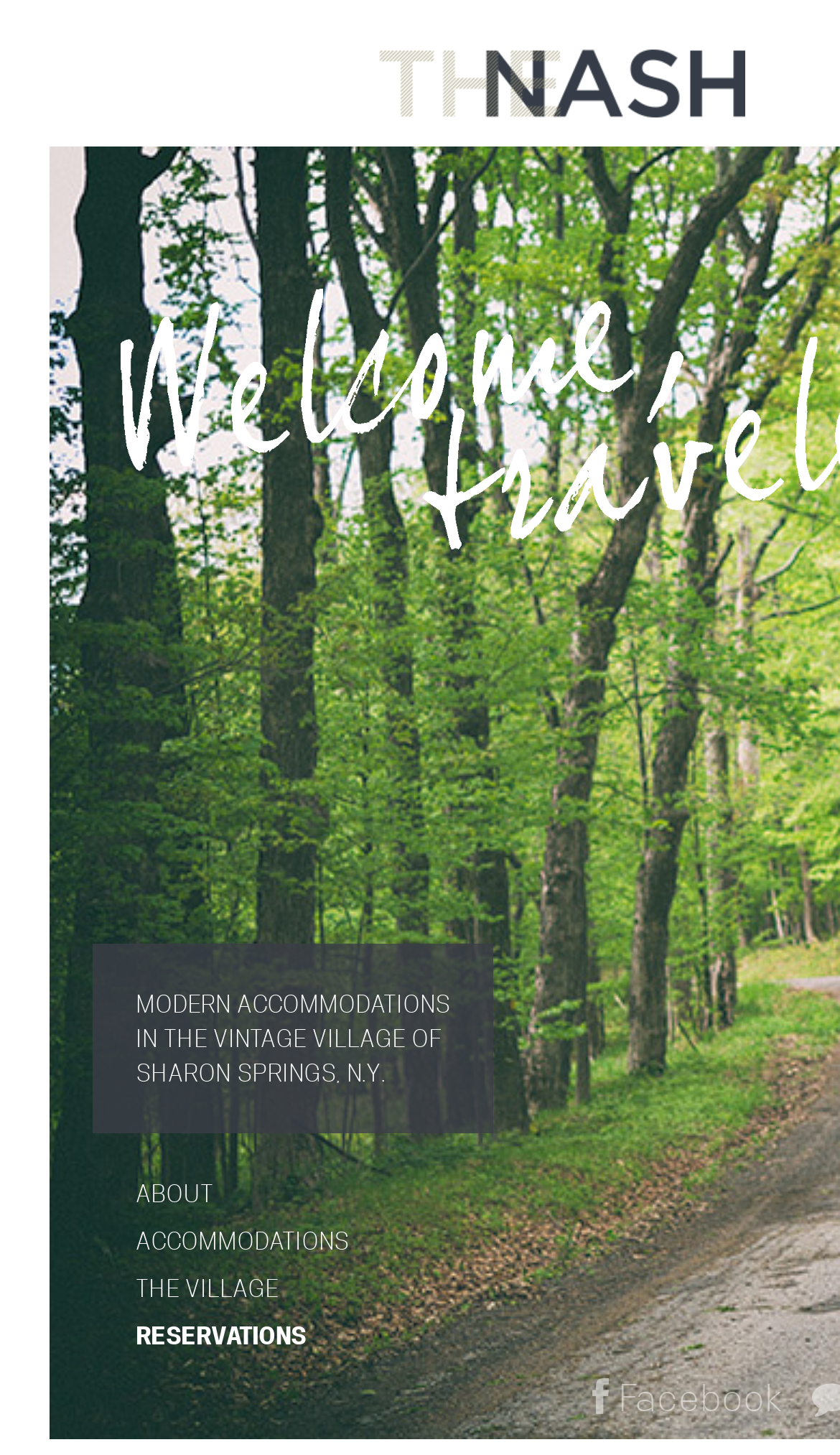What social media platform is linked on the website?
Using the image provided, answer with just one word or phrase.

Facebook